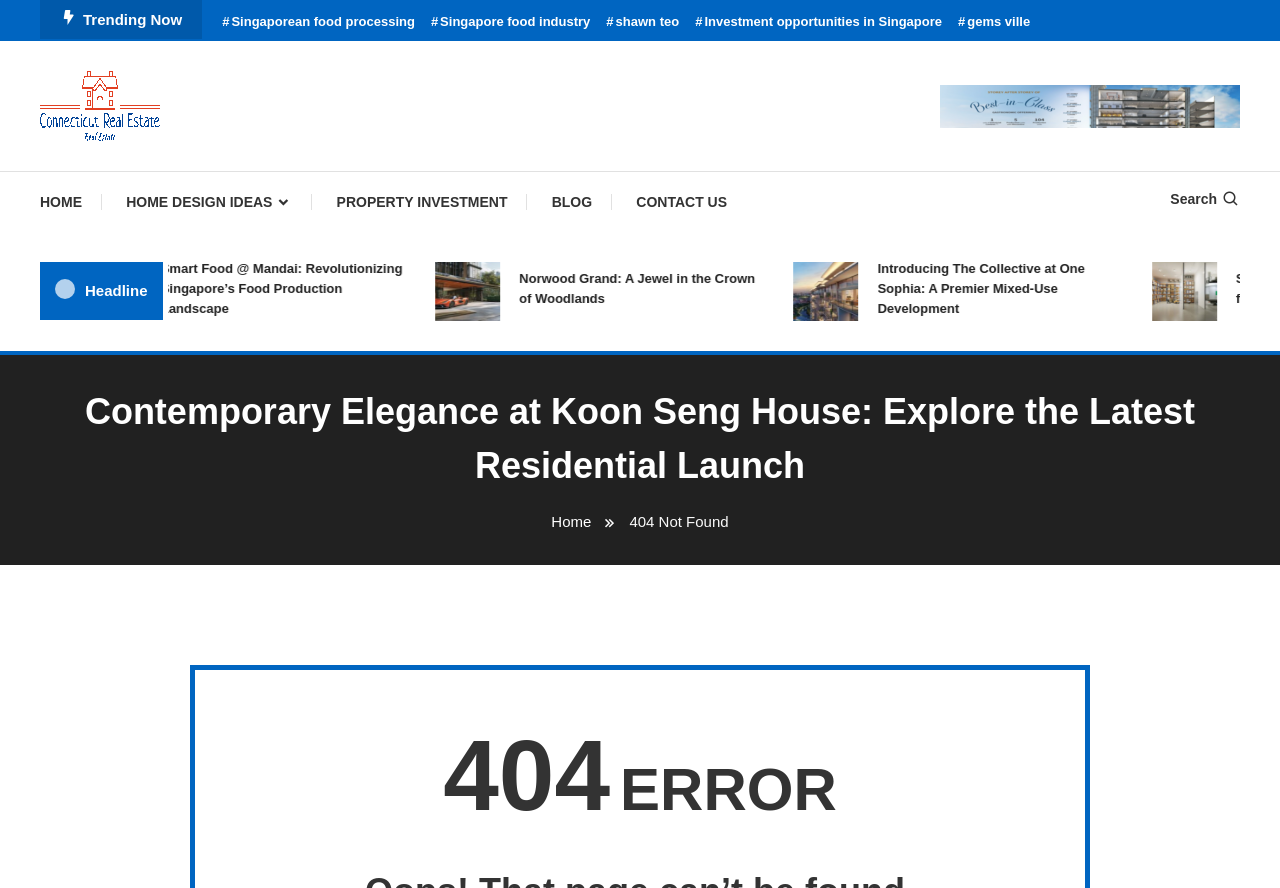Can you find and provide the title of the webpage?

Contemporary Elegance at Koon Seng House: Explore the Latest Residential Launch